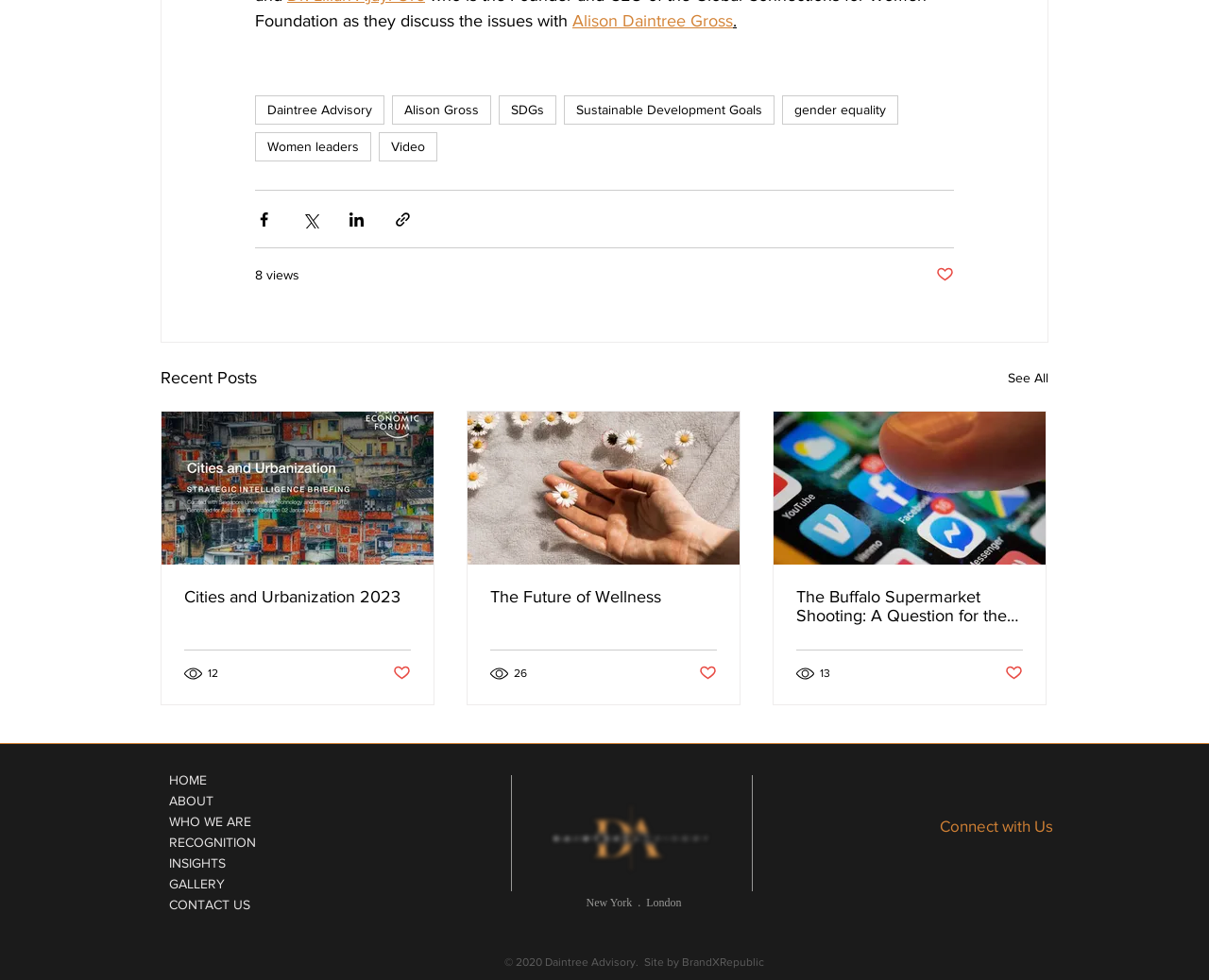Specify the bounding box coordinates of the area to click in order to execute this command: 'Click on the 'Alison Daintree Gross' link'. The coordinates should consist of four float numbers ranging from 0 to 1, and should be formatted as [left, top, right, bottom].

[0.473, 0.012, 0.606, 0.031]